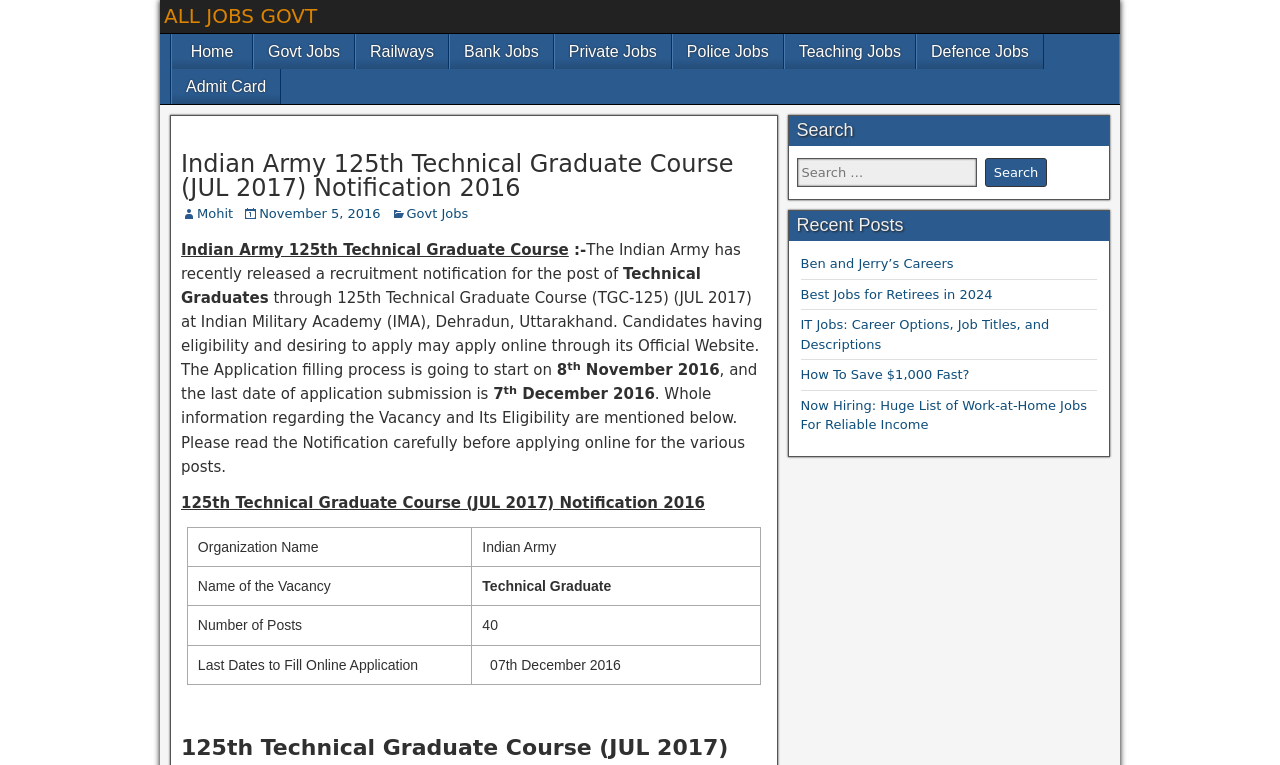Provide the bounding box coordinates of the HTML element described as: "Restaurant and Bars". The bounding box coordinates should be four float numbers between 0 and 1, i.e., [left, top, right, bottom].

None